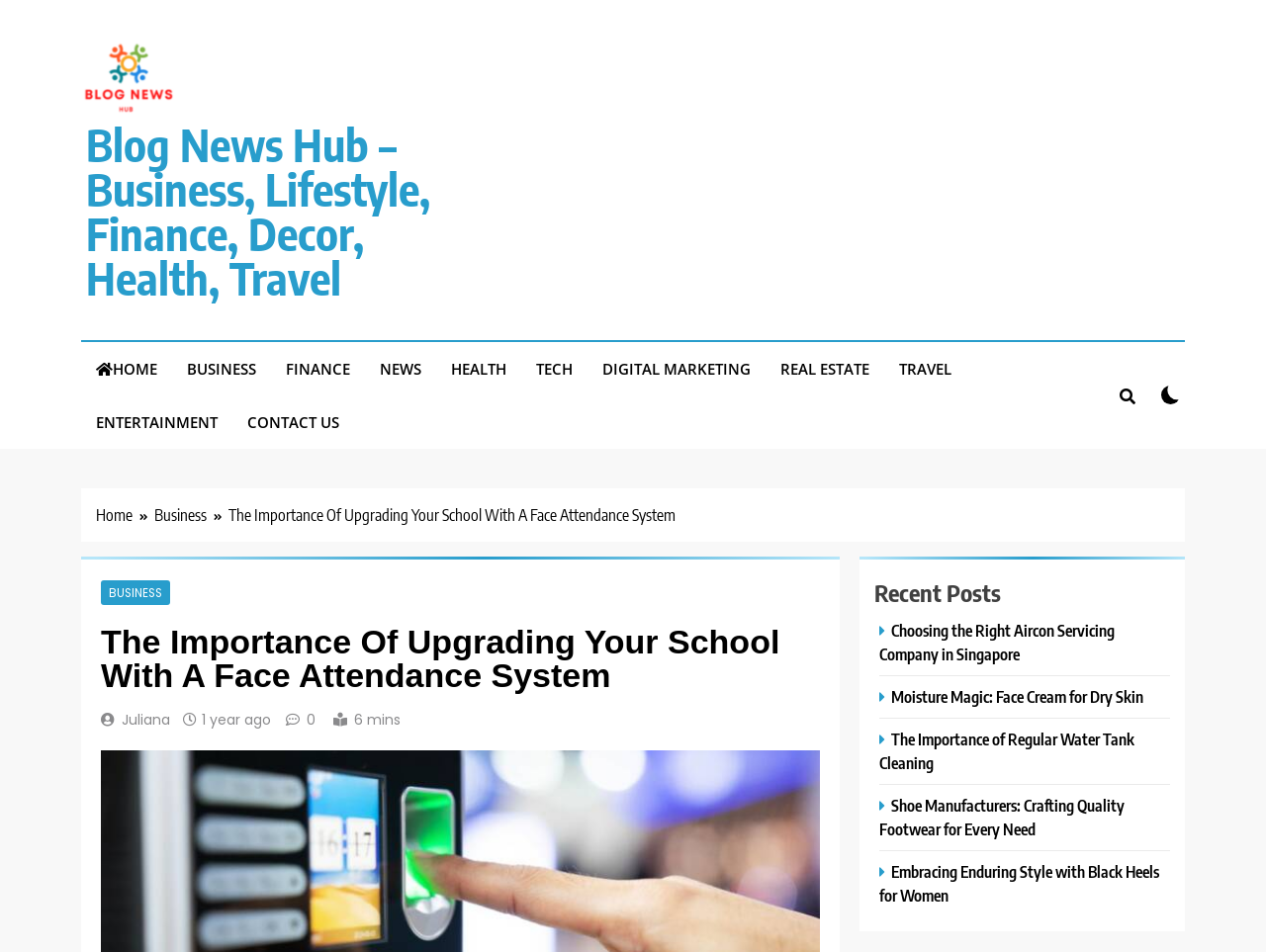Based on the image, please respond to the question with as much detail as possible:
What is the category of the blog post?

I determined the category of the blog post by looking at the breadcrumbs navigation element, which shows the path 'Home > Business > The Importance Of Upgrading Your School With A Face Attendance System'. This indicates that the blog post belongs to the 'Business' category.